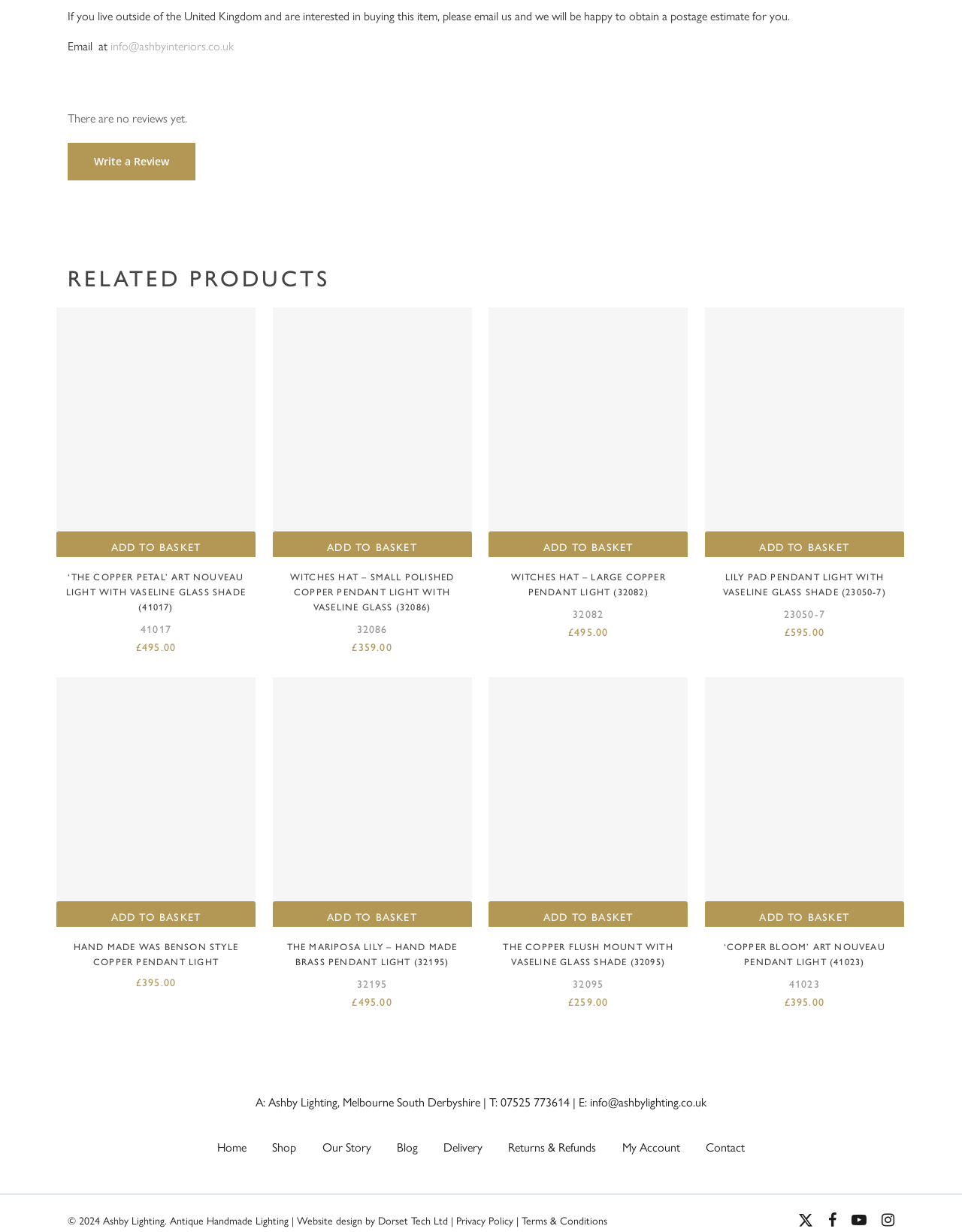Locate the bounding box of the UI element defined by this description: "Home". The coordinates should be given as four float numbers between 0 and 1, formatted as [left, top, right, bottom].

[0.226, 0.921, 0.256, 0.938]